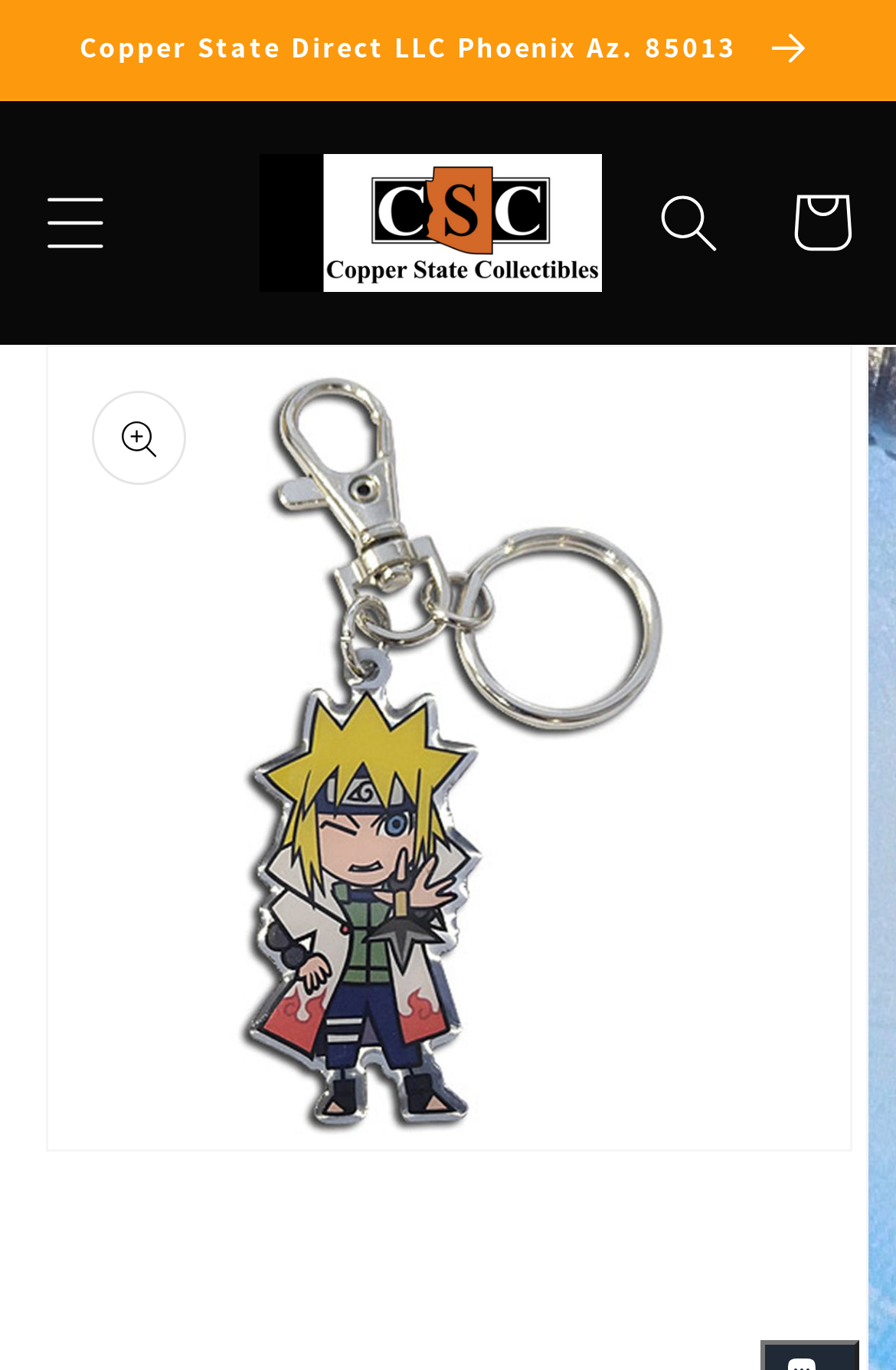Please determine and provide the text content of the webpage's heading.

Naruto Shippuden Minato Metal Key Chain with quick release clasp